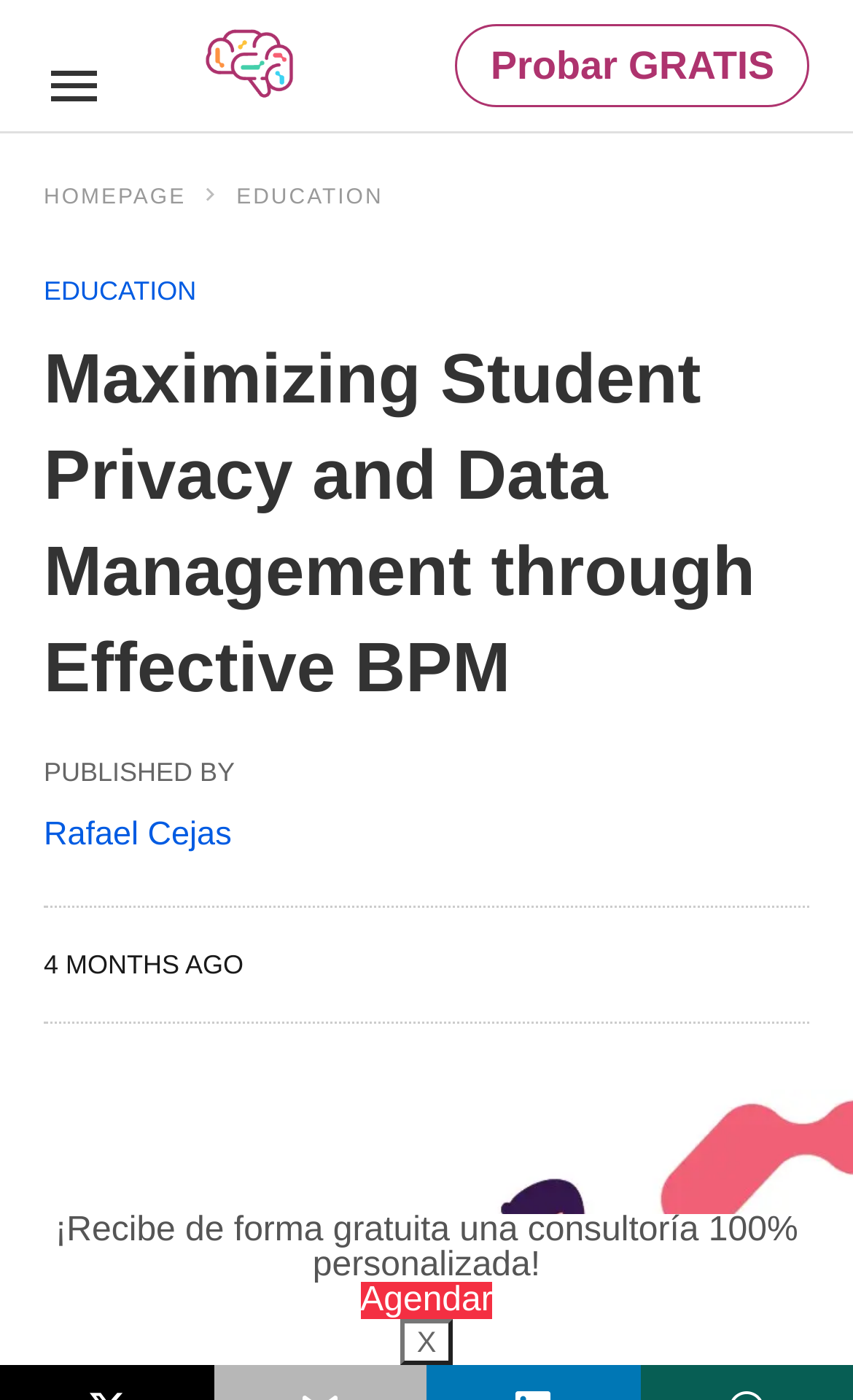What is the purpose of the button on the bottom right?
Please provide a single word or phrase based on the screenshot.

Close